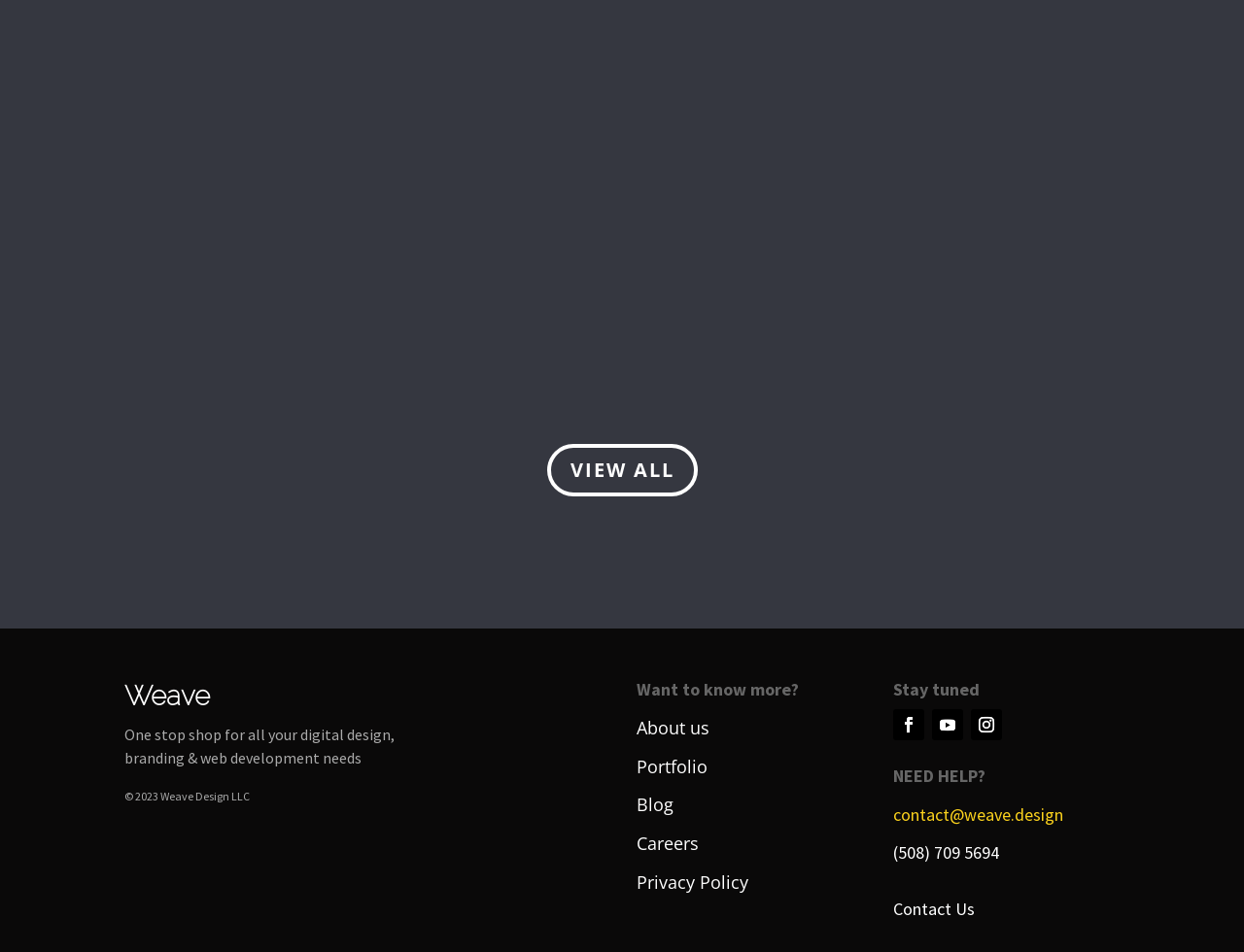What is the company name? Observe the screenshot and provide a one-word or short phrase answer.

Weave Design LLC